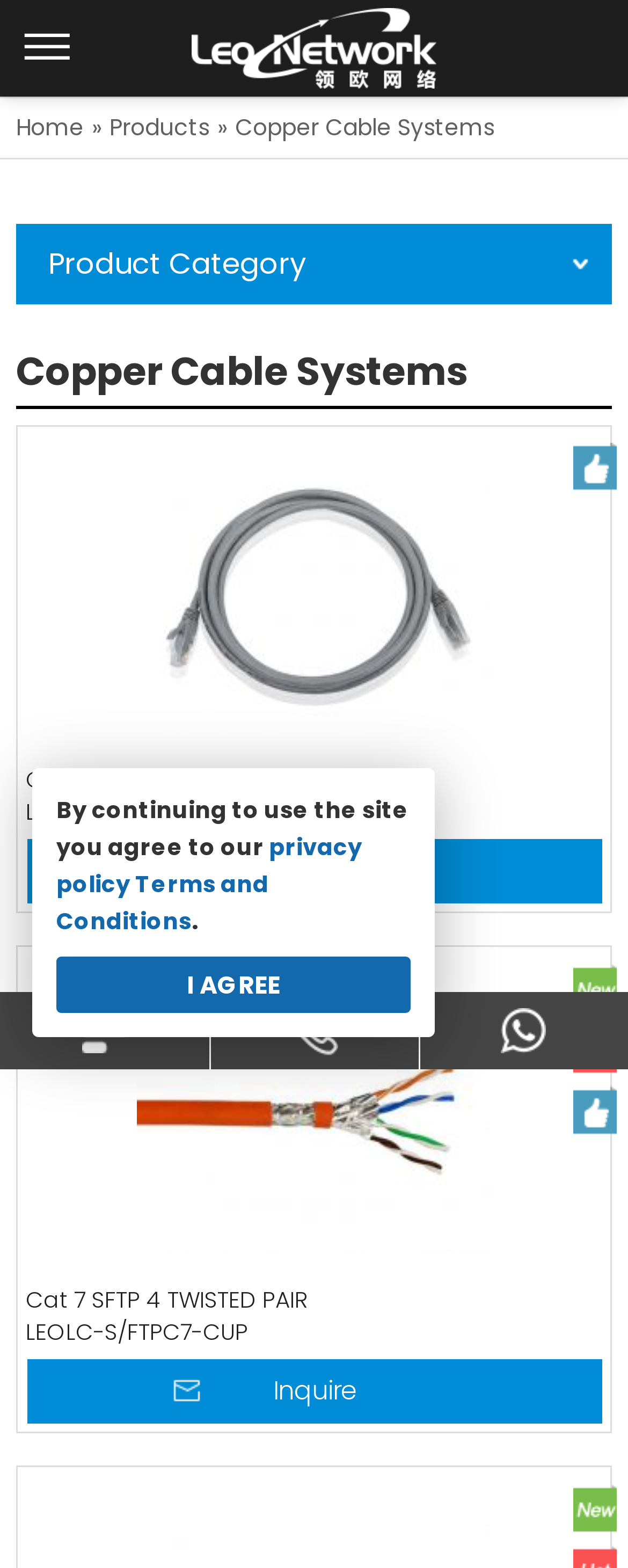Identify the bounding box coordinates of the region that should be clicked to execute the following instruction: "view Cat 7 SFTP 4 TWISTED PAIR product".

[0.041, 0.609, 0.959, 0.814]